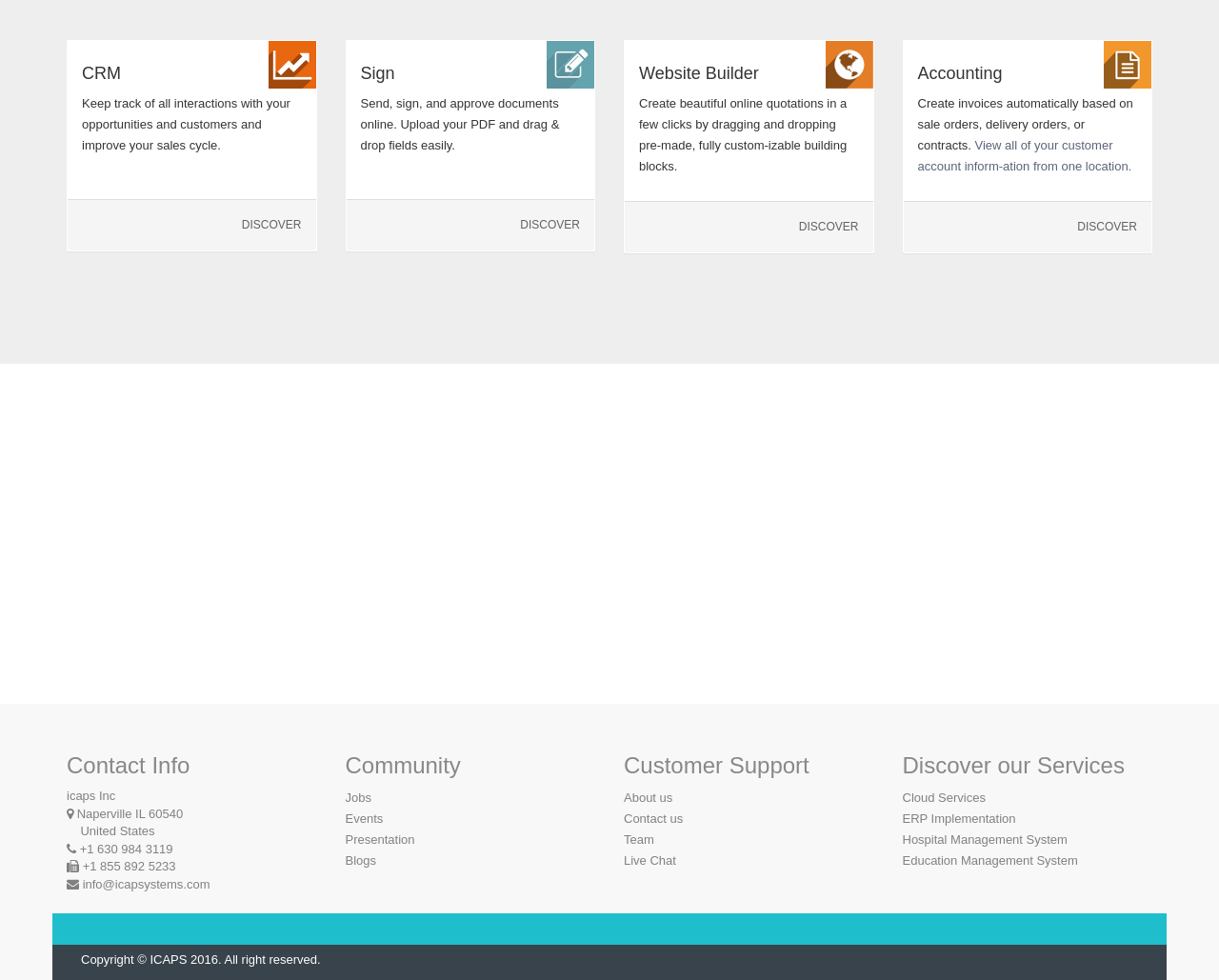Identify the bounding box of the UI element that matches this description: "Discover".

[0.198, 0.222, 0.247, 0.236]